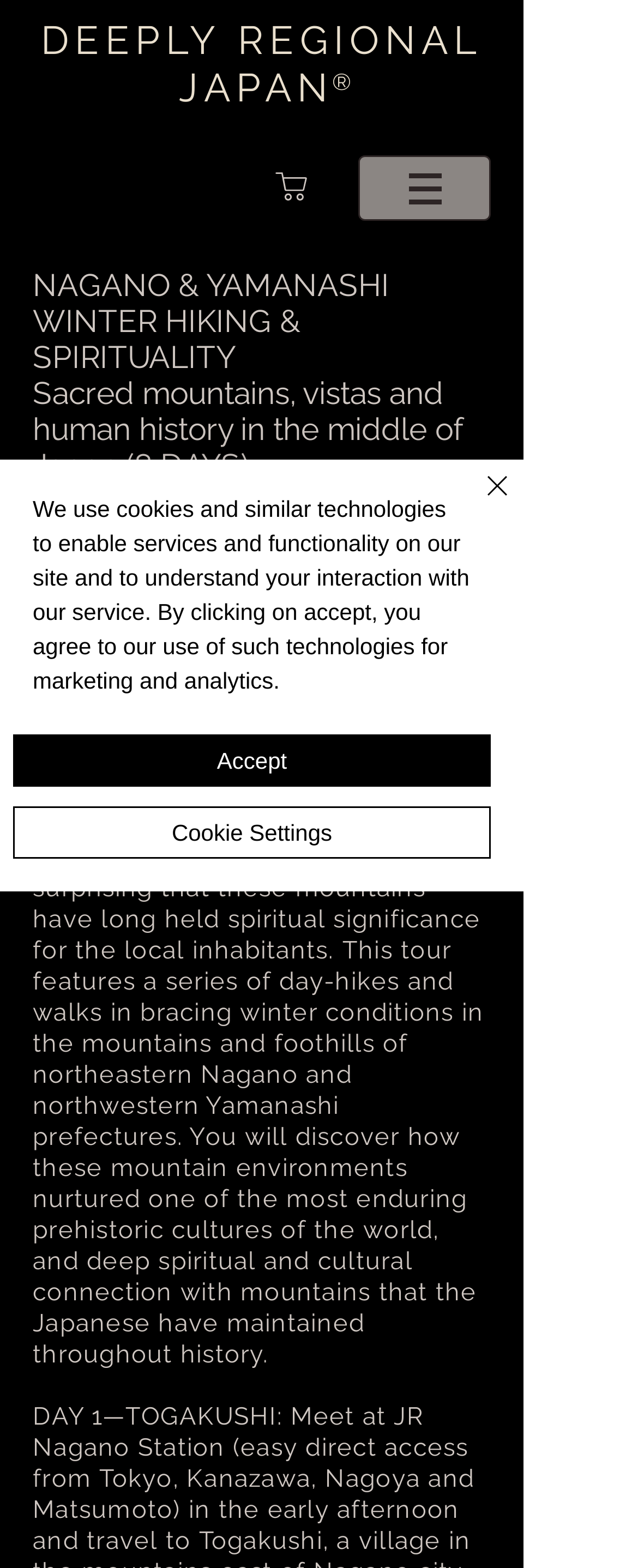Return the bounding box coordinates of the UI element that corresponds to this description: "aria-label="Close"". The coordinates must be given as four float numbers in the range of 0 and 1, [left, top, right, bottom].

[0.687, 0.297, 0.81, 0.347]